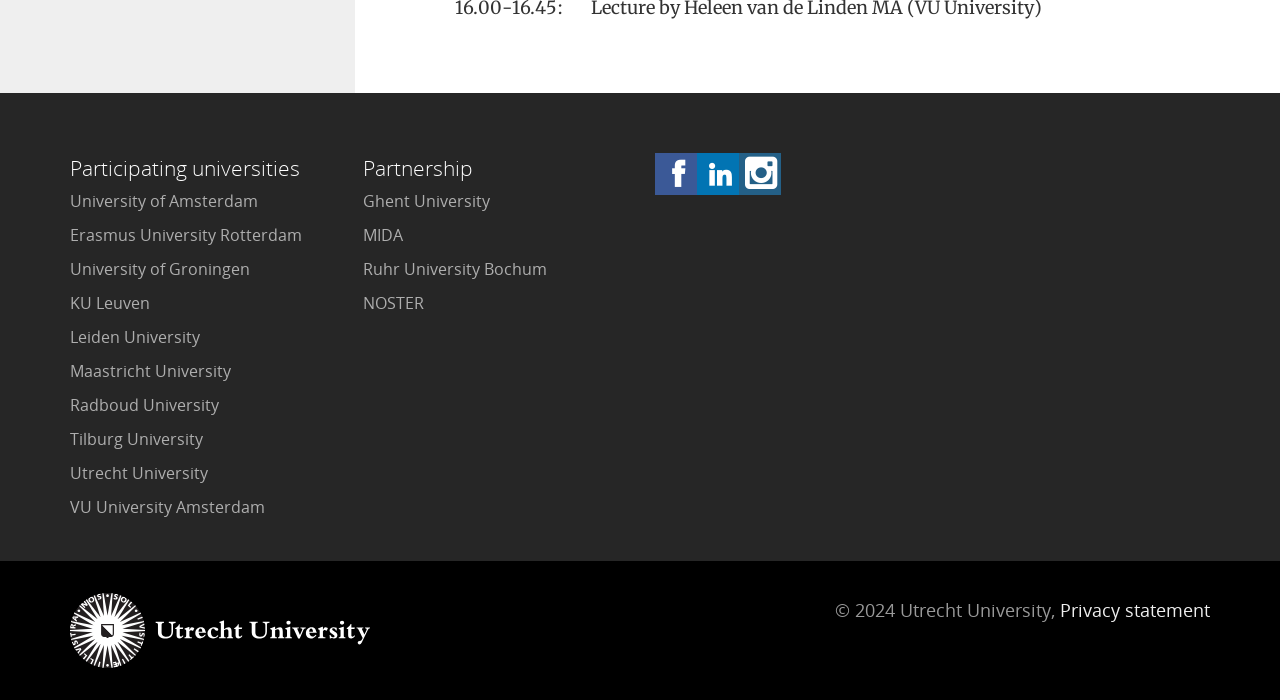How many social media links are there?
From the screenshot, provide a brief answer in one word or phrase.

3